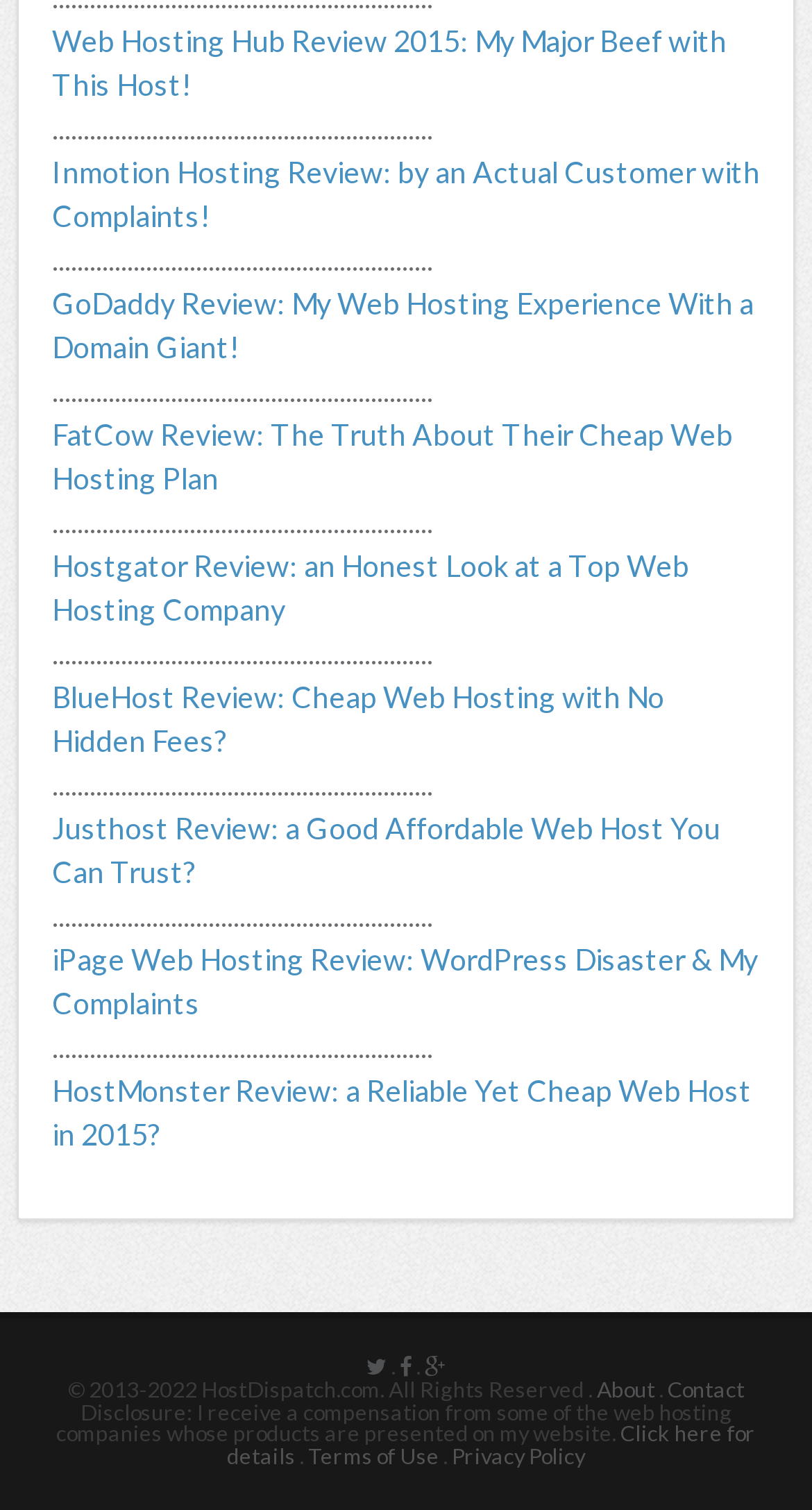Locate the bounding box coordinates of the region to be clicked to comply with the following instruction: "Visit Inmotion Hosting Review". The coordinates must be four float numbers between 0 and 1, in the form [left, top, right, bottom].

[0.064, 0.101, 0.936, 0.154]